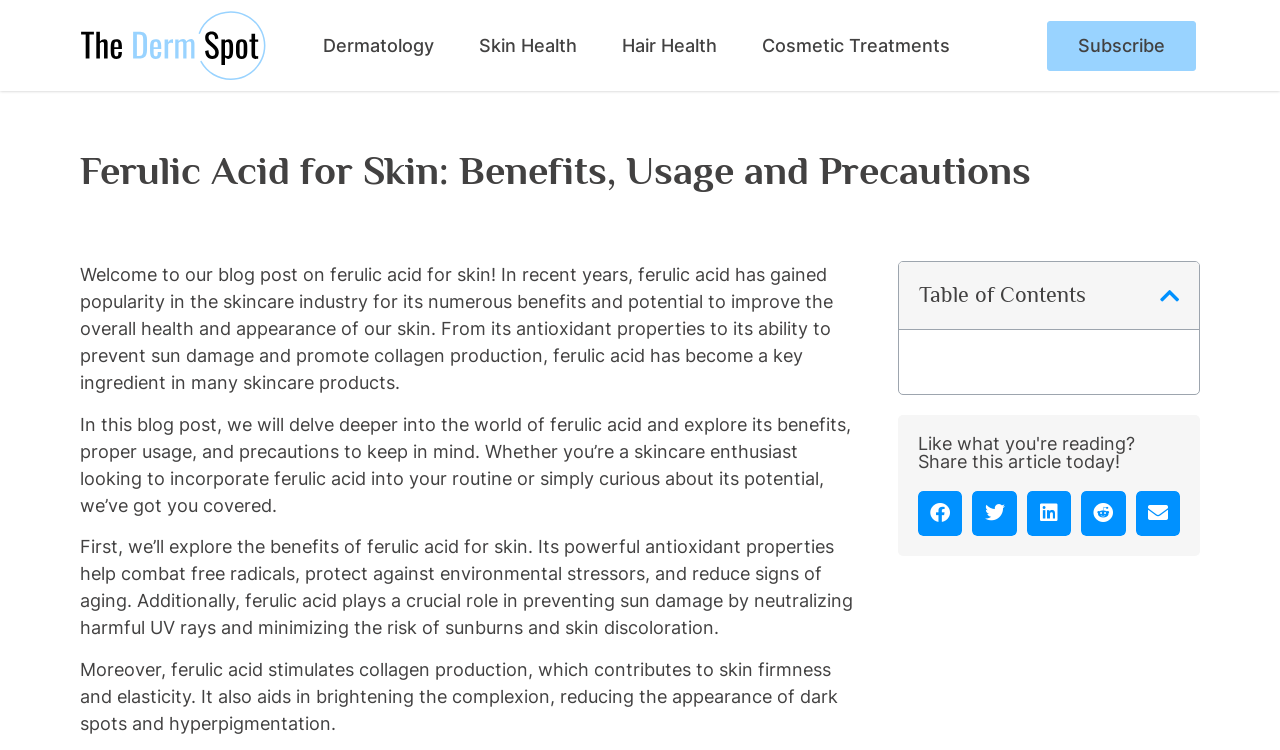What can readers do with this article?
Answer with a single word or phrase by referring to the visual content.

Share it